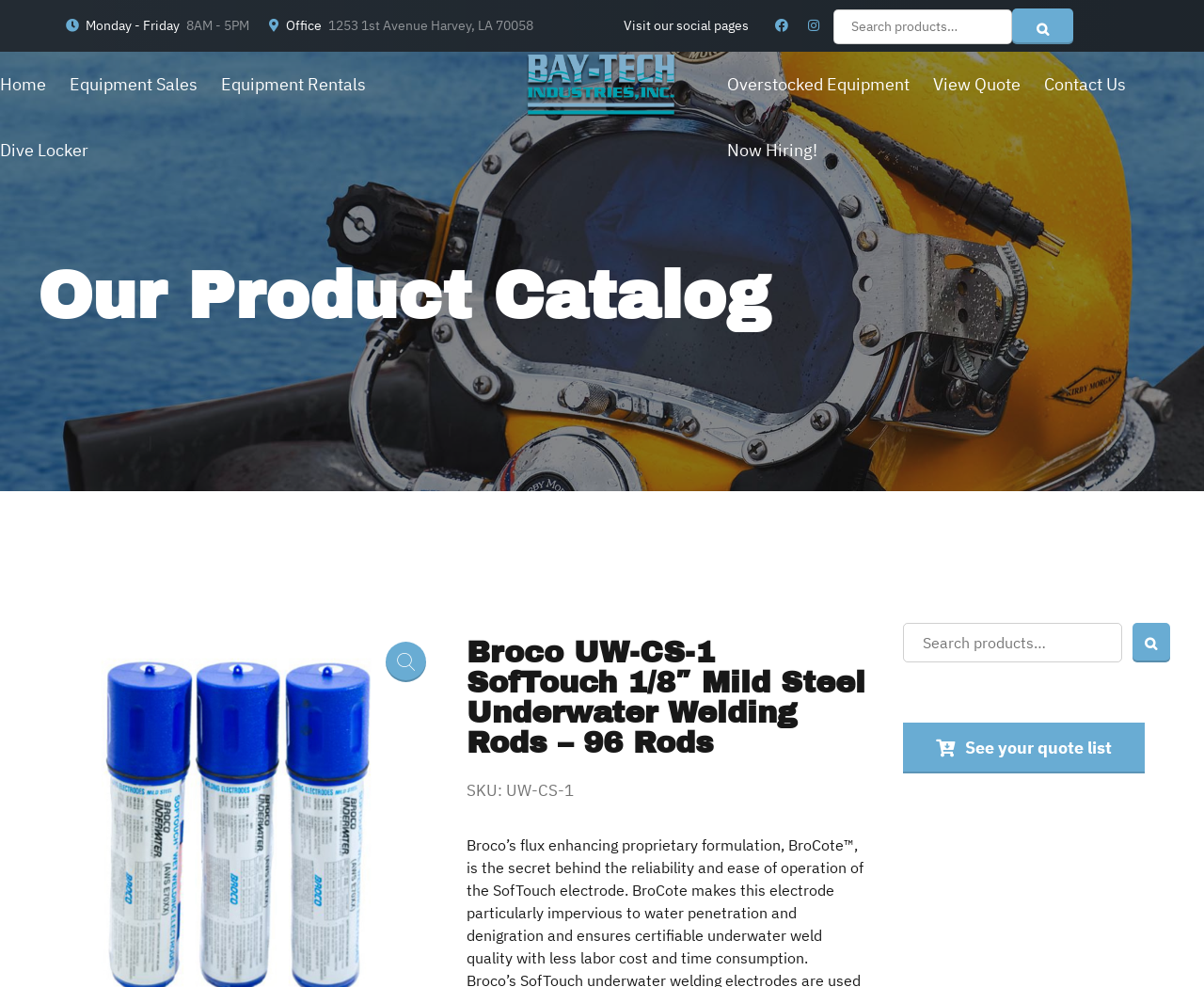Reply to the question with a single word or phrase:
What is the search button icon?

